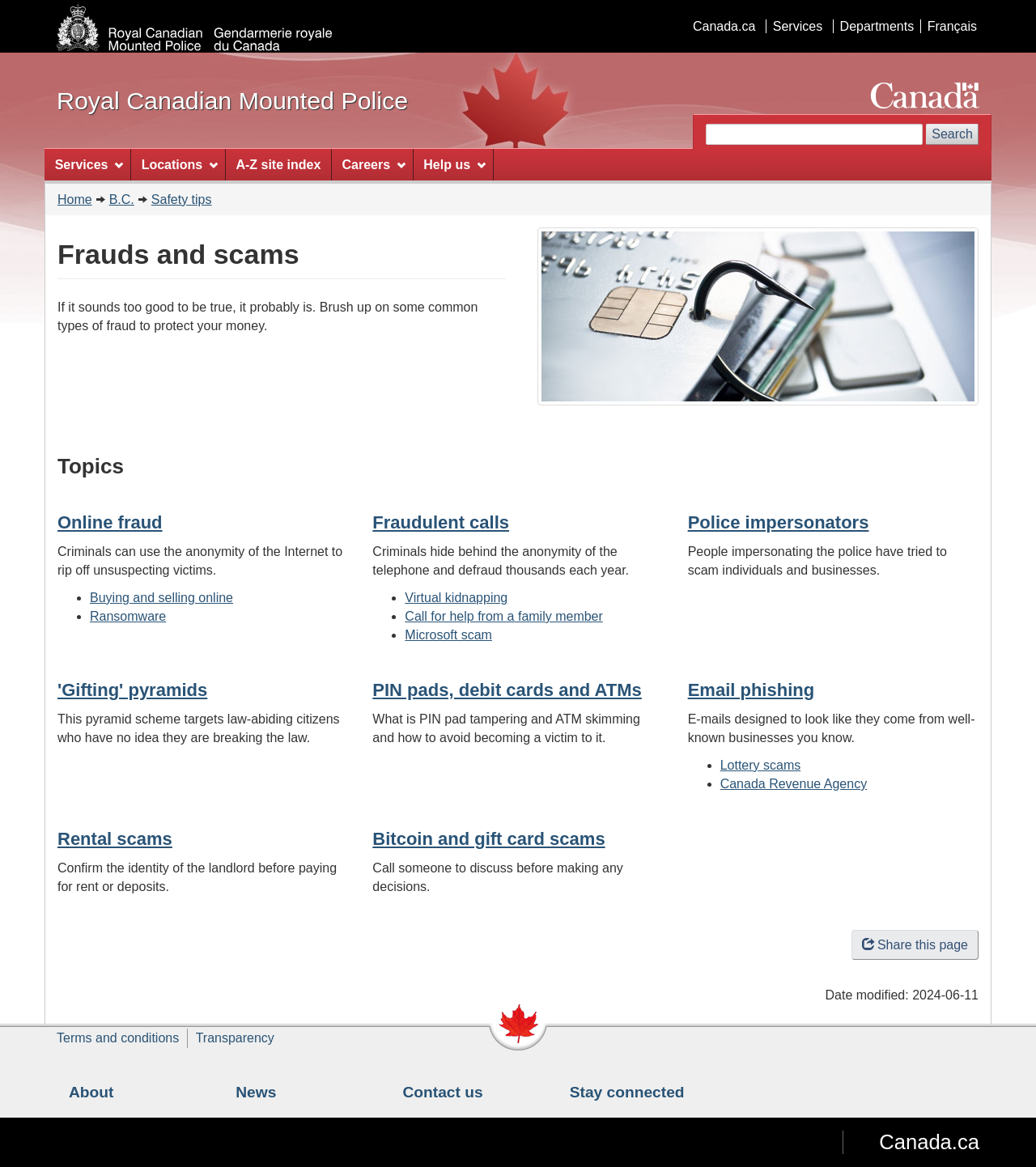Using the information from the screenshot, answer the following question thoroughly:
What is the 'Gifting' pyramids scheme?

According to the webpage, the 'Gifting' pyramids scheme is a type of pyramid scheme that targets law-abiding citizens who have no idea they are breaking the law. It is a fraudulent activity that is discussed on the webpage as a way to educate users on how to avoid it.